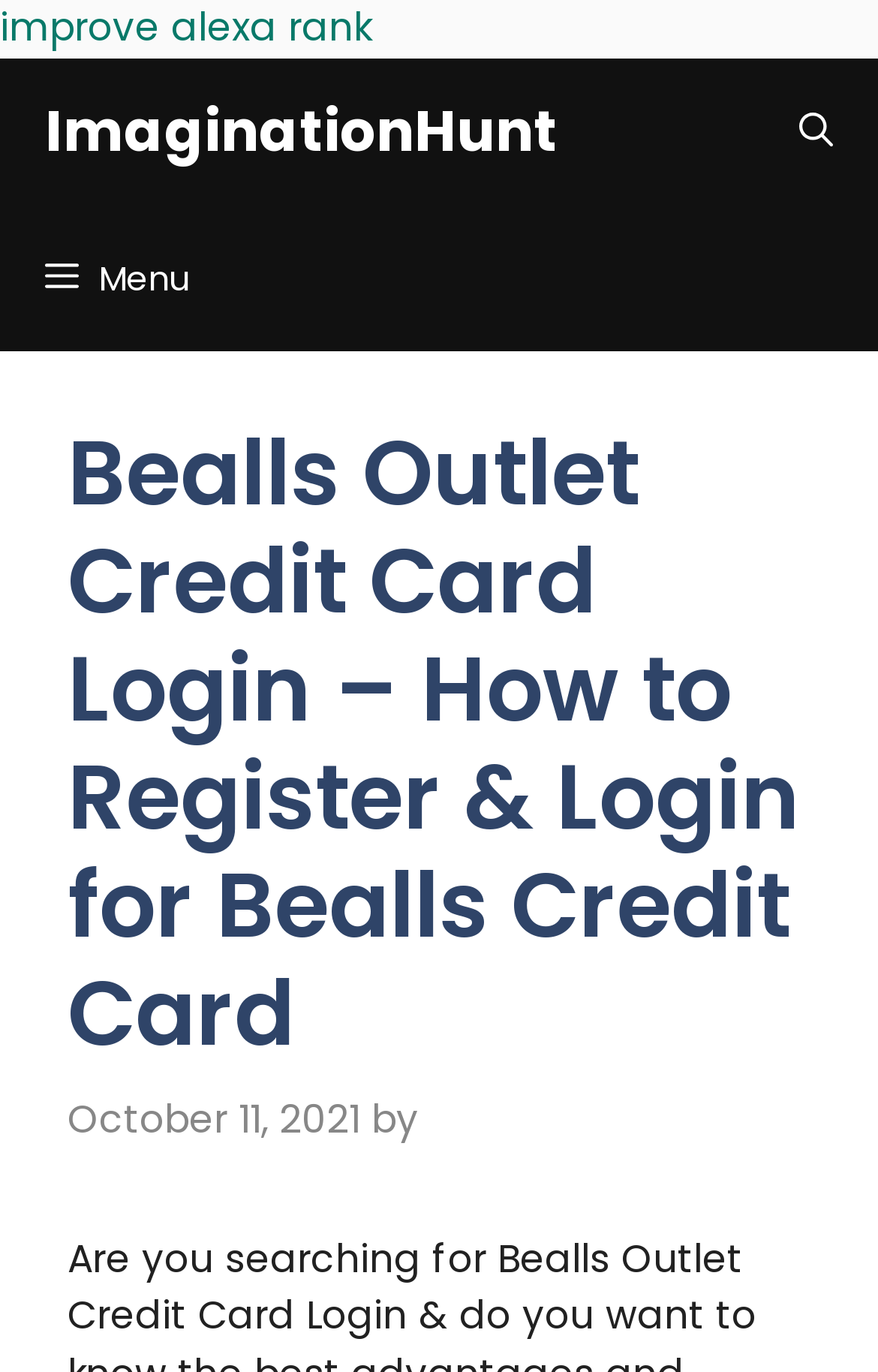What is the name of the website?
Based on the image, give a concise answer in the form of a single word or short phrase.

ImaginationHunt